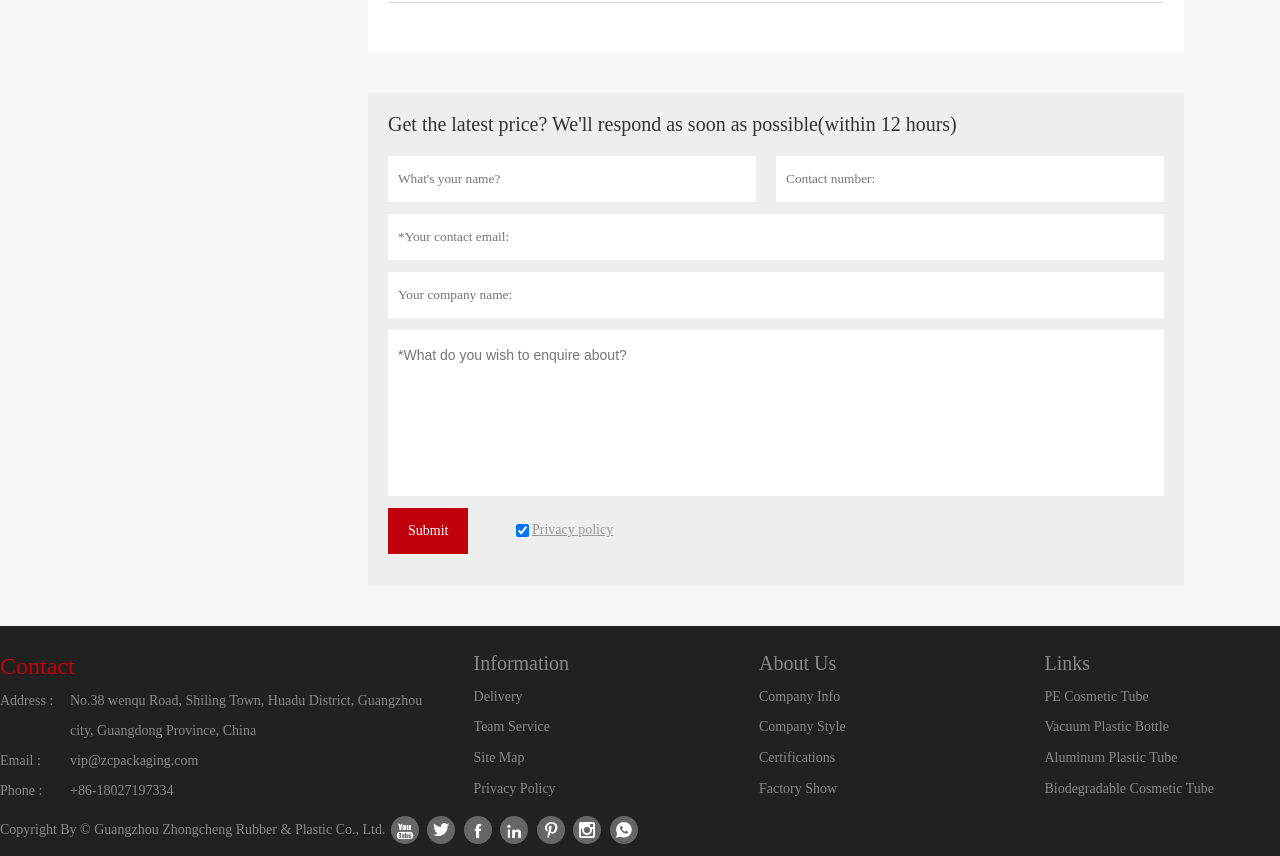Specify the bounding box coordinates for the region that must be clicked to perform the given instruction: "Submit the form".

[0.303, 0.593, 0.366, 0.647]